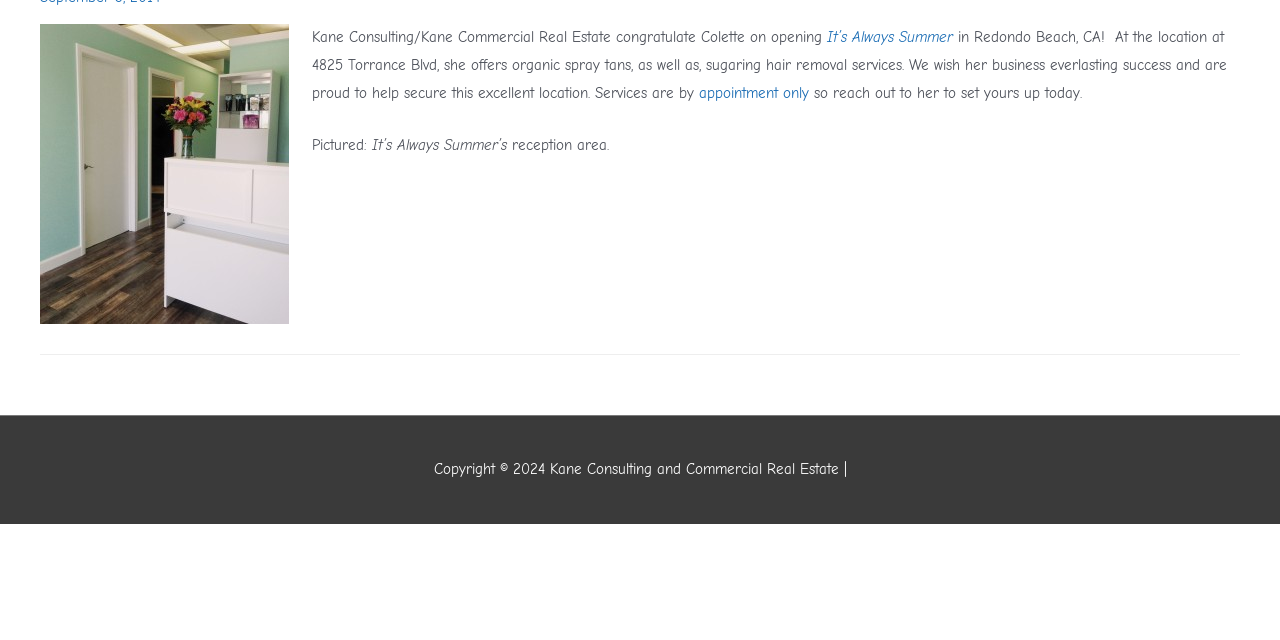Find the bounding box coordinates for the UI element whose description is: "appointment only". The coordinates should be four float numbers between 0 and 1, in the format [left, top, right, bottom].

[0.546, 0.131, 0.632, 0.159]